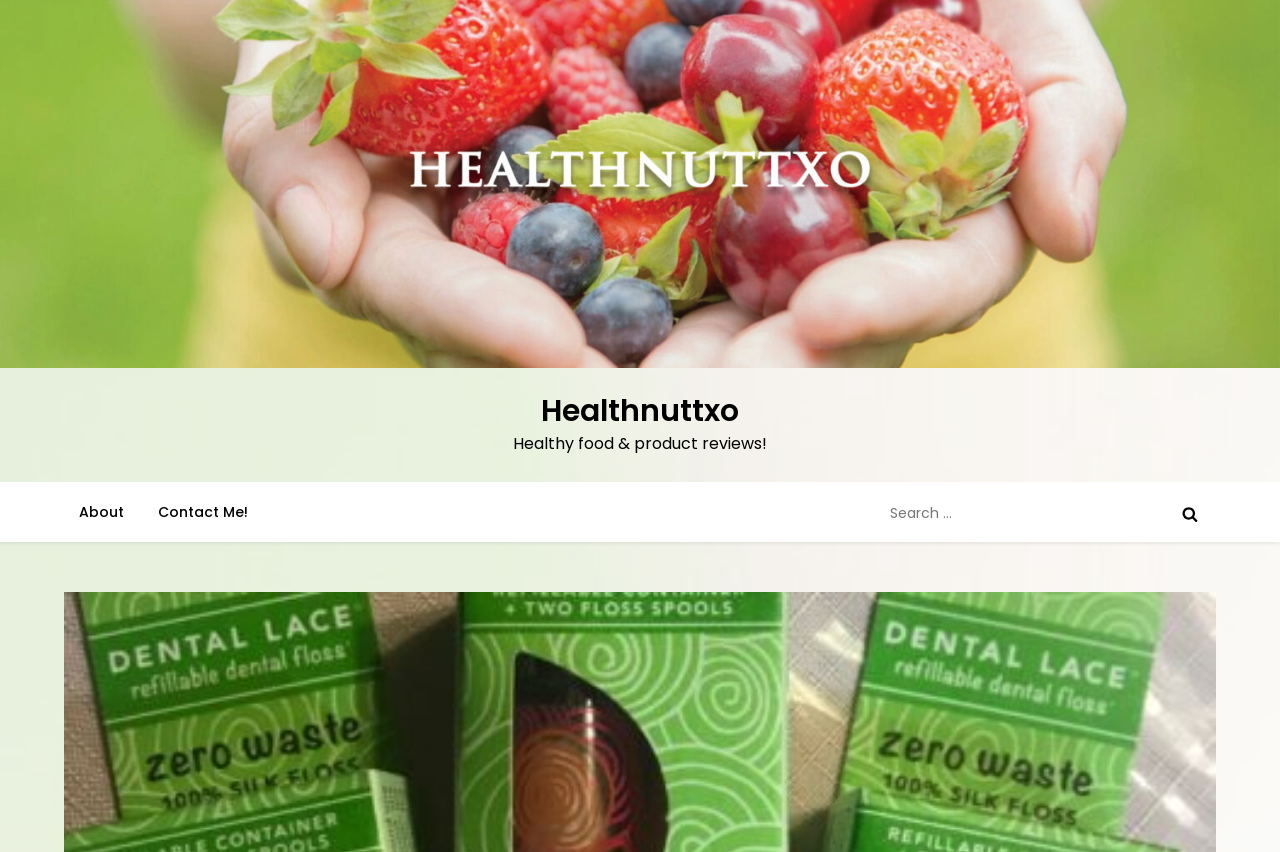Determine the main headline from the webpage and extract its text.

Dental Lace Refillable Dental Floss